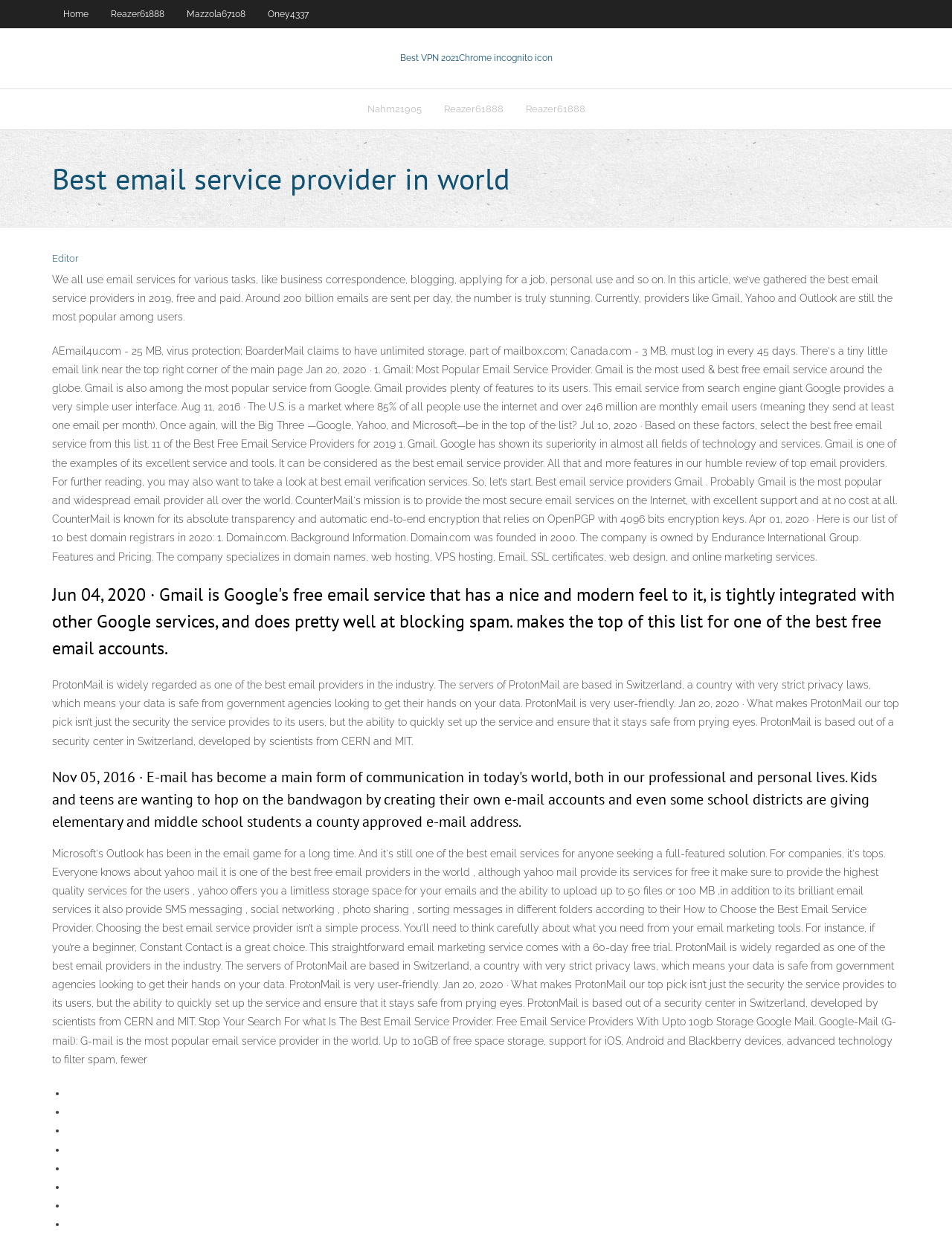What is the name of the email service provider mentioned in the article? Based on the image, give a response in one word or a short phrase.

Gmail